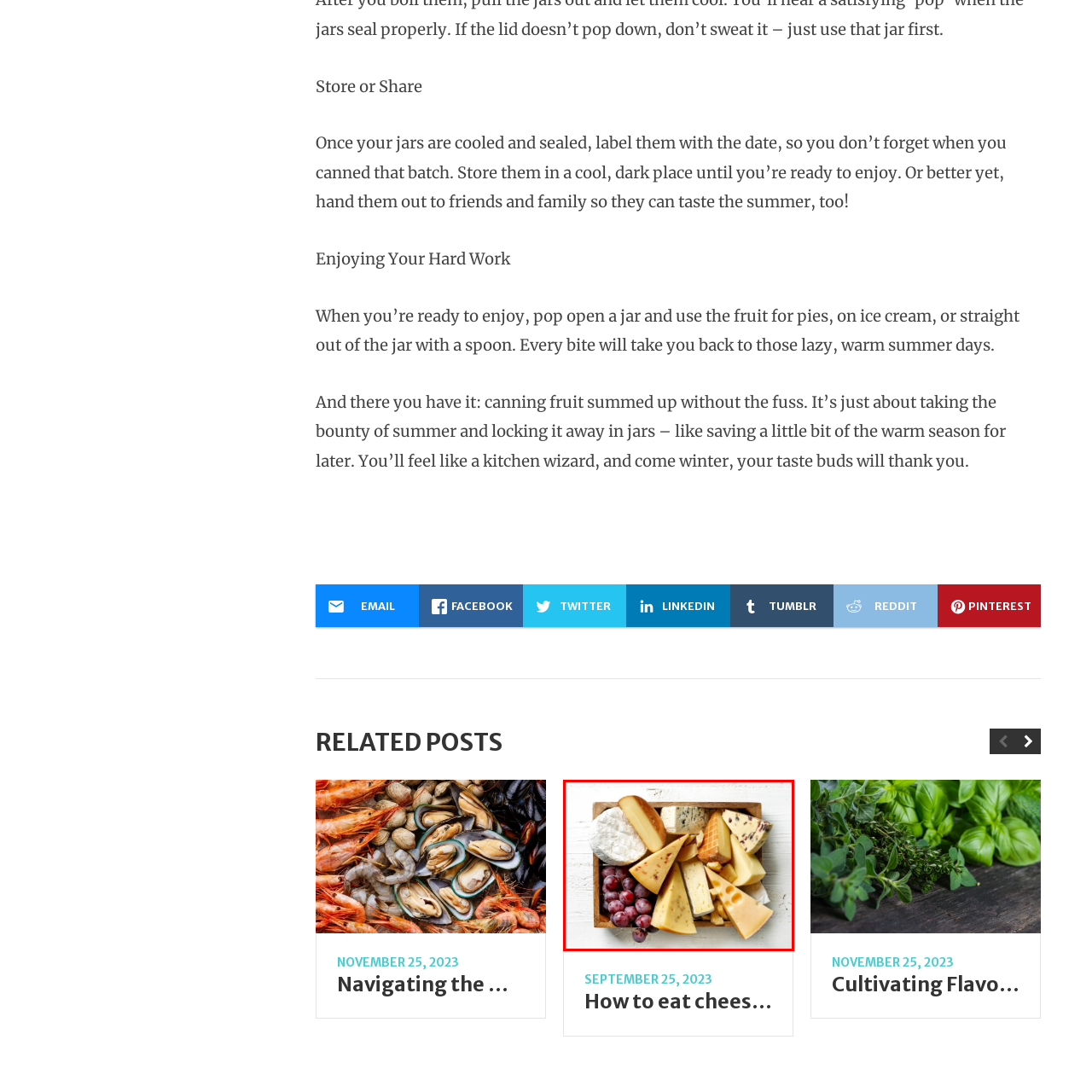Focus on the image marked by the red bounding box and offer an in-depth answer to the subsequent question based on the visual content: What is the texture of the brie cheese?

The caption describes the assortment of cheeses, including 'creamy brie', which suggests that the texture of the brie cheese is creamy.